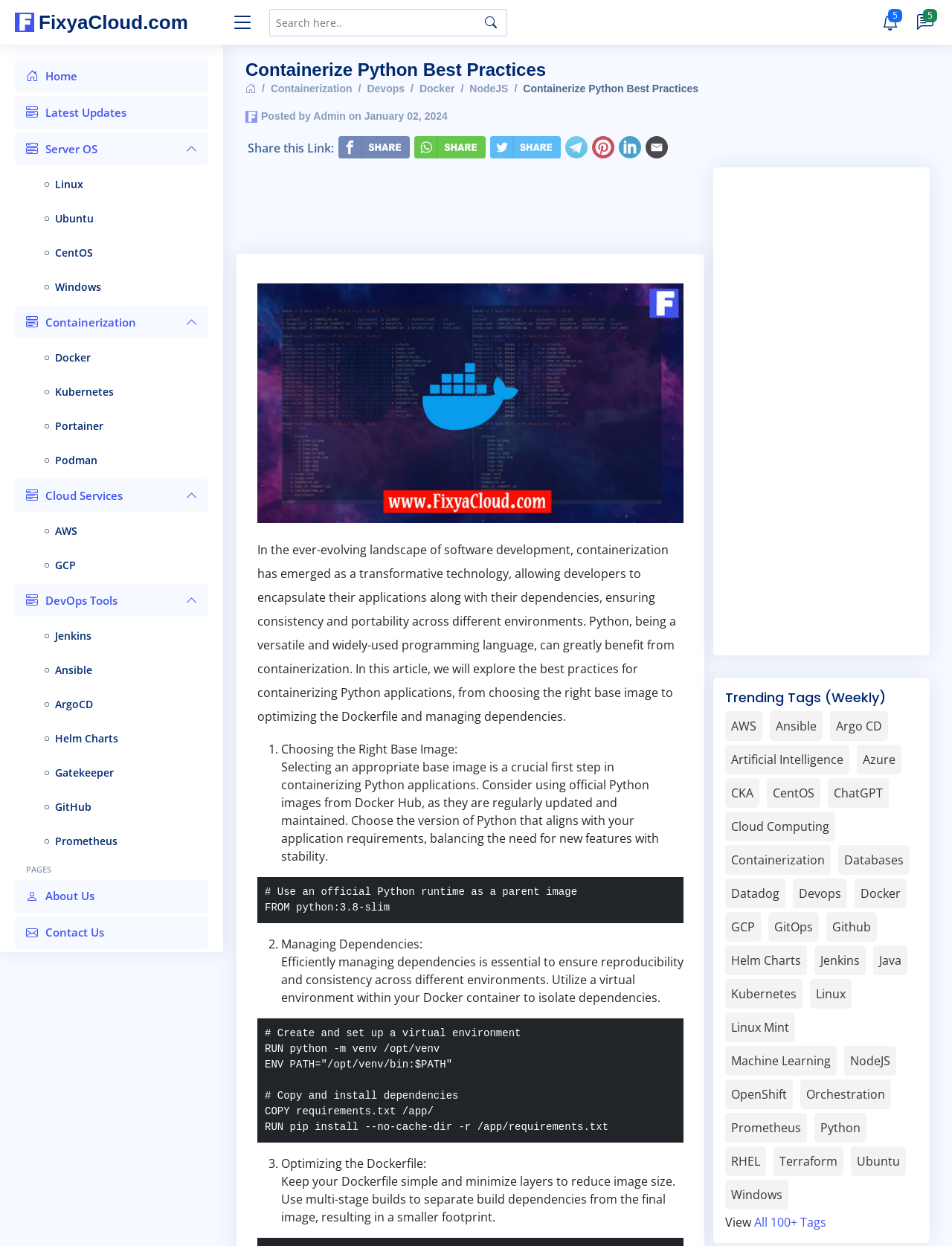Determine the bounding box coordinates of the region that needs to be clicked to achieve the task: "read the article about The Skyscraper Link Building Technique".

None